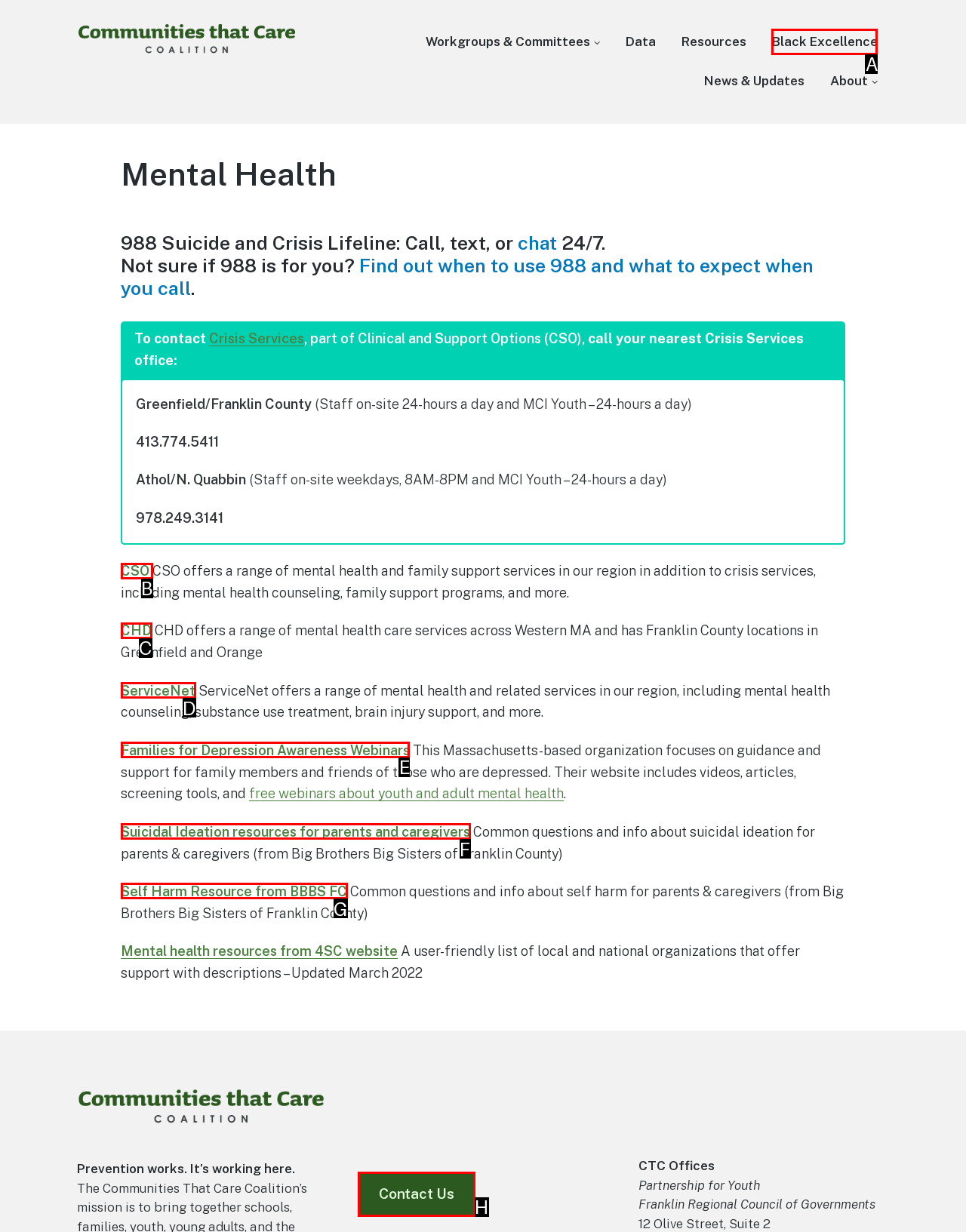Pick the option that should be clicked to perform the following task: Learn more about Families for Depression Awareness Webinars
Answer with the letter of the selected option from the available choices.

E